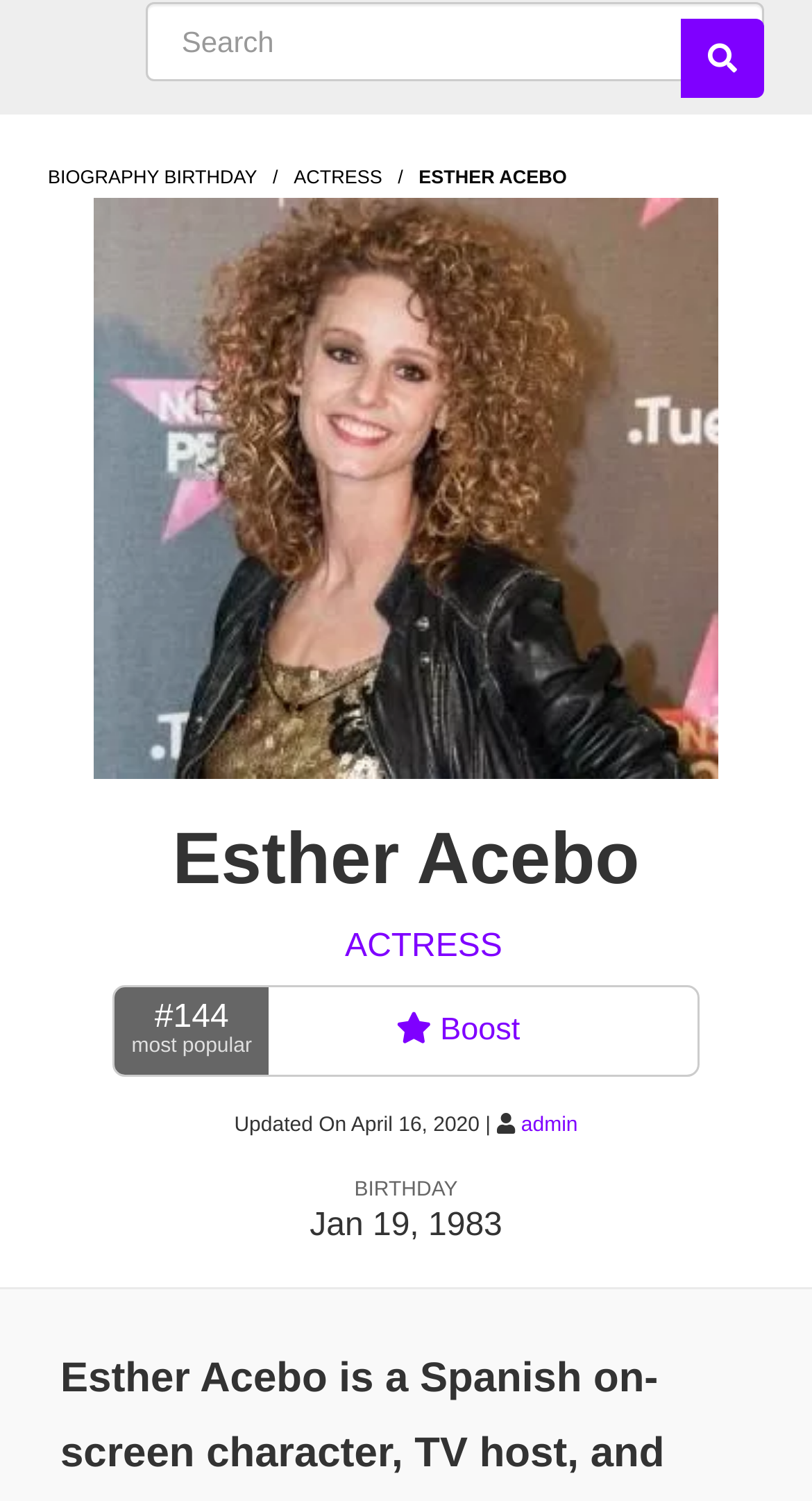Please answer the following question using a single word or phrase: 
What is Esther Acebo's birthday?

Jan 19, 1983